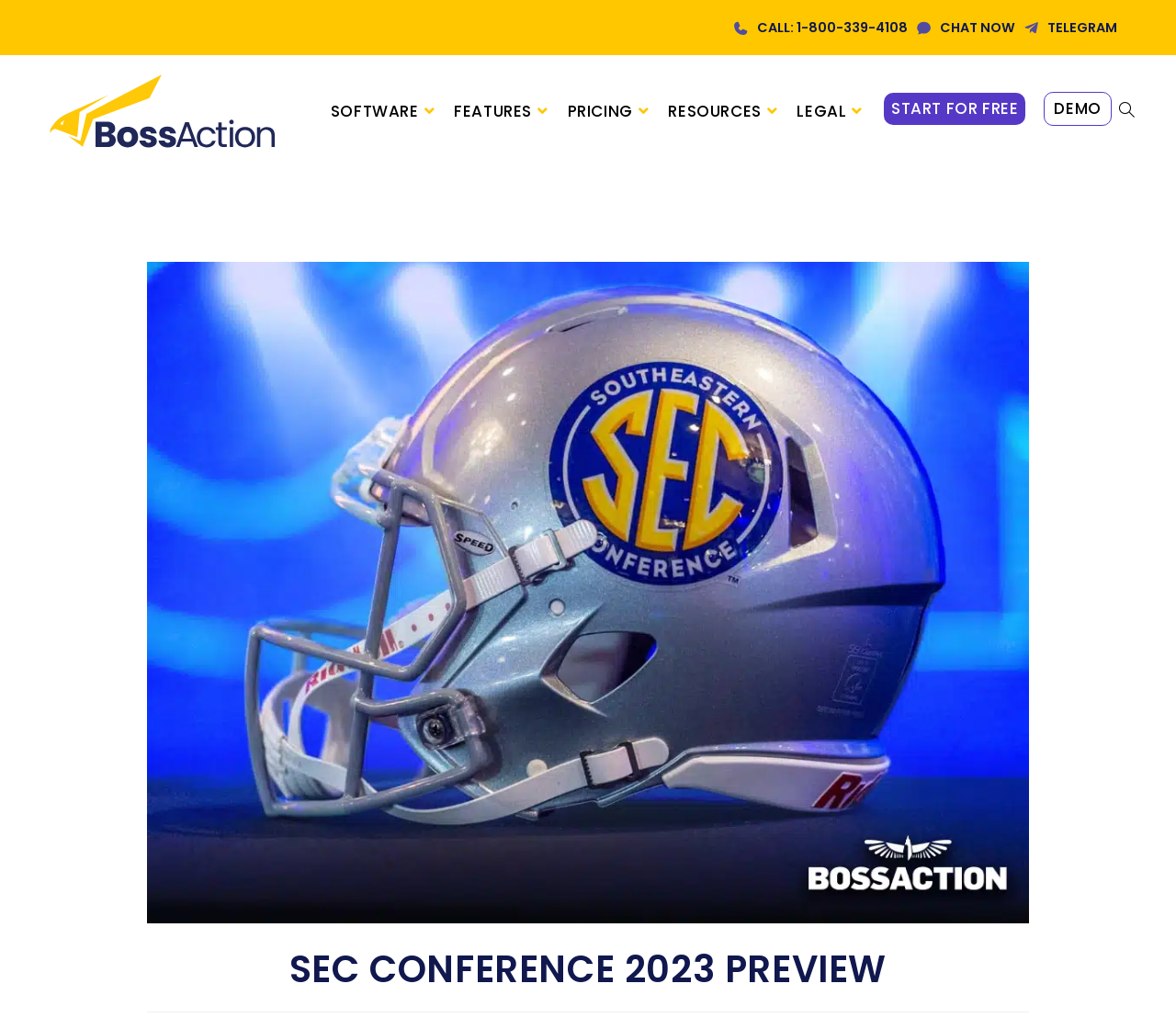Find and provide the bounding box coordinates for the UI element described with: "Software".

[0.275, 0.075, 0.38, 0.141]